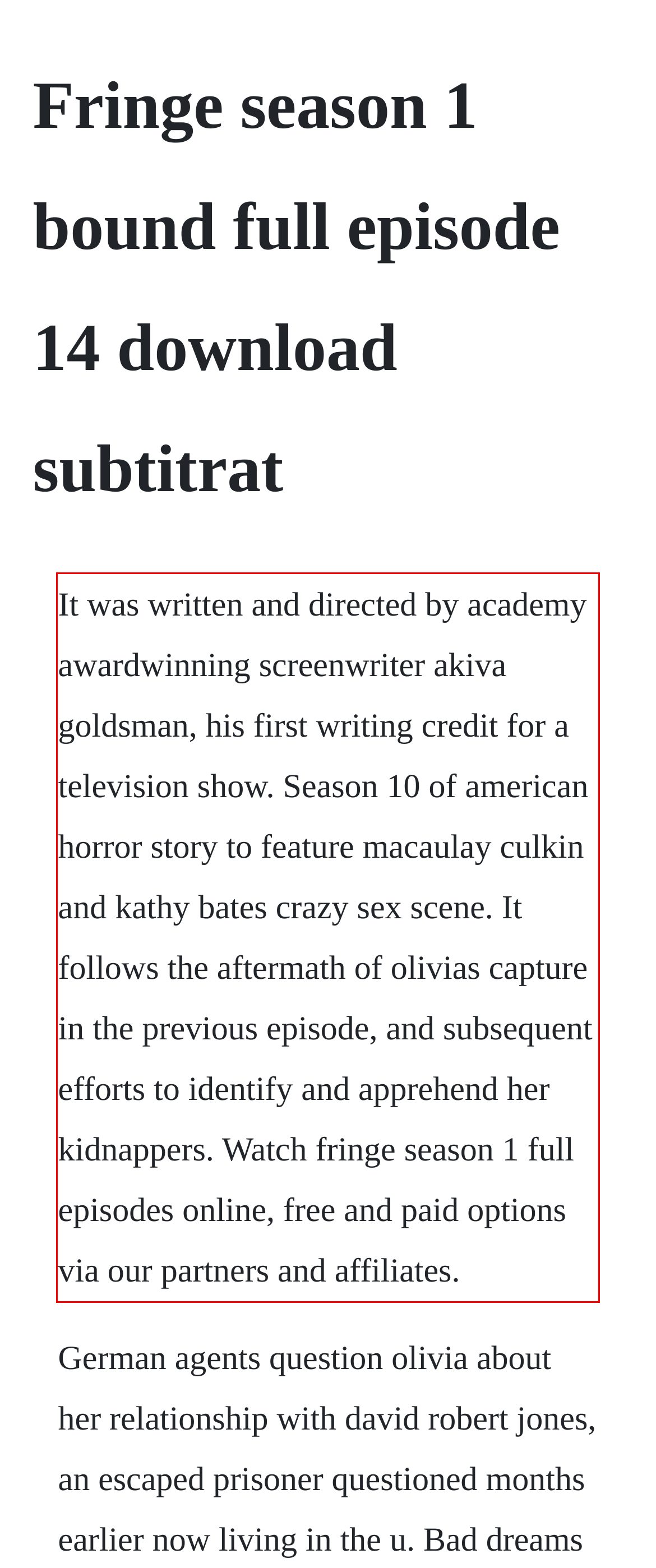You are provided with a screenshot of a webpage containing a red bounding box. Please extract the text enclosed by this red bounding box.

It was written and directed by academy awardwinning screenwriter akiva goldsman, his first writing credit for a television show. Season 10 of american horror story to feature macaulay culkin and kathy bates crazy sex scene. It follows the aftermath of olivias capture in the previous episode, and subsequent efforts to identify and apprehend her kidnappers. Watch fringe season 1 full episodes online, free and paid options via our partners and affiliates.